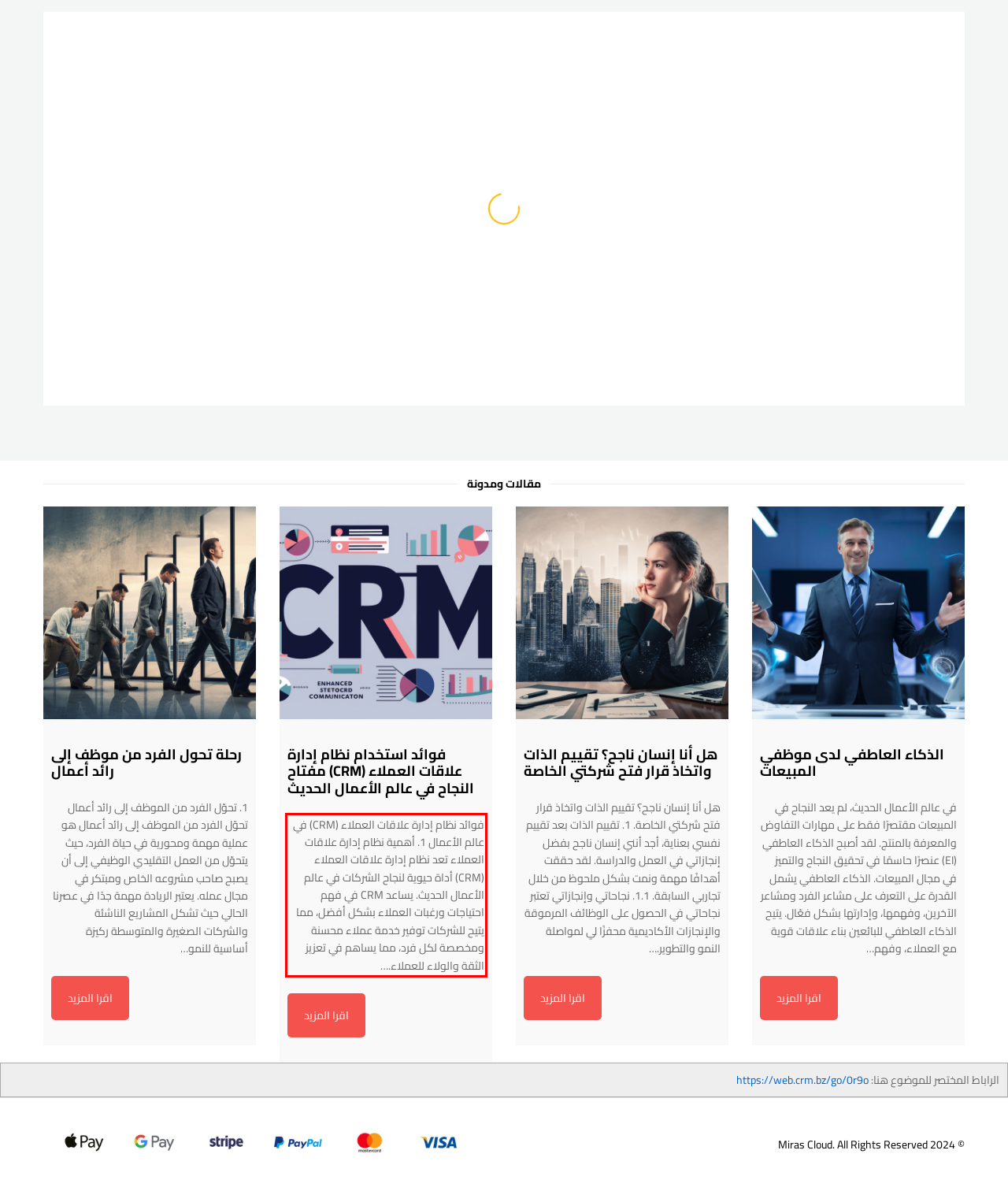Identify and transcribe the text content enclosed by the red bounding box in the given screenshot.

فوائد نظام إدارة علاقات العملاء (CRM) في عالم الأعمال 1. أهمية نظام إدارة علاقات العملاء تعد نظام إدارة علاقات العملاء (CRM) أداة حيوية لنجاح الشركات في عالم الأعمال الحديث. يساعد CRM في فهم احتياجات ورغبات العملاء بشكل أفضل، مما يتيح للشركات توفير خدمة عملاء محسنة ومخصصة لكل فرد، مما يساهم في تعزيز الثقة والولاء للعملاء.…